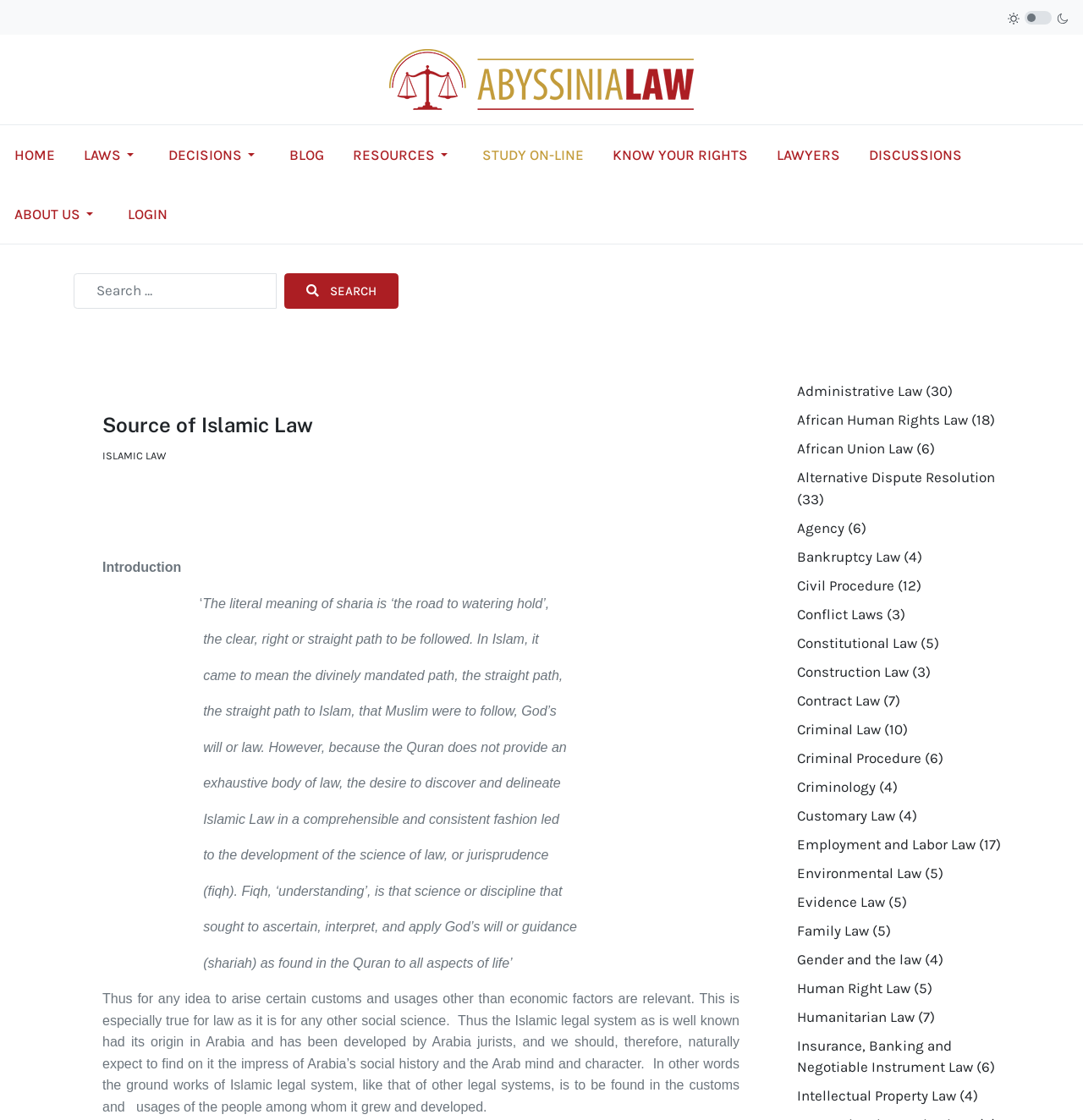Highlight the bounding box coordinates of the element you need to click to perform the following instruction: "Explore 'Administrative Law'."

[0.736, 0.34, 0.88, 0.359]